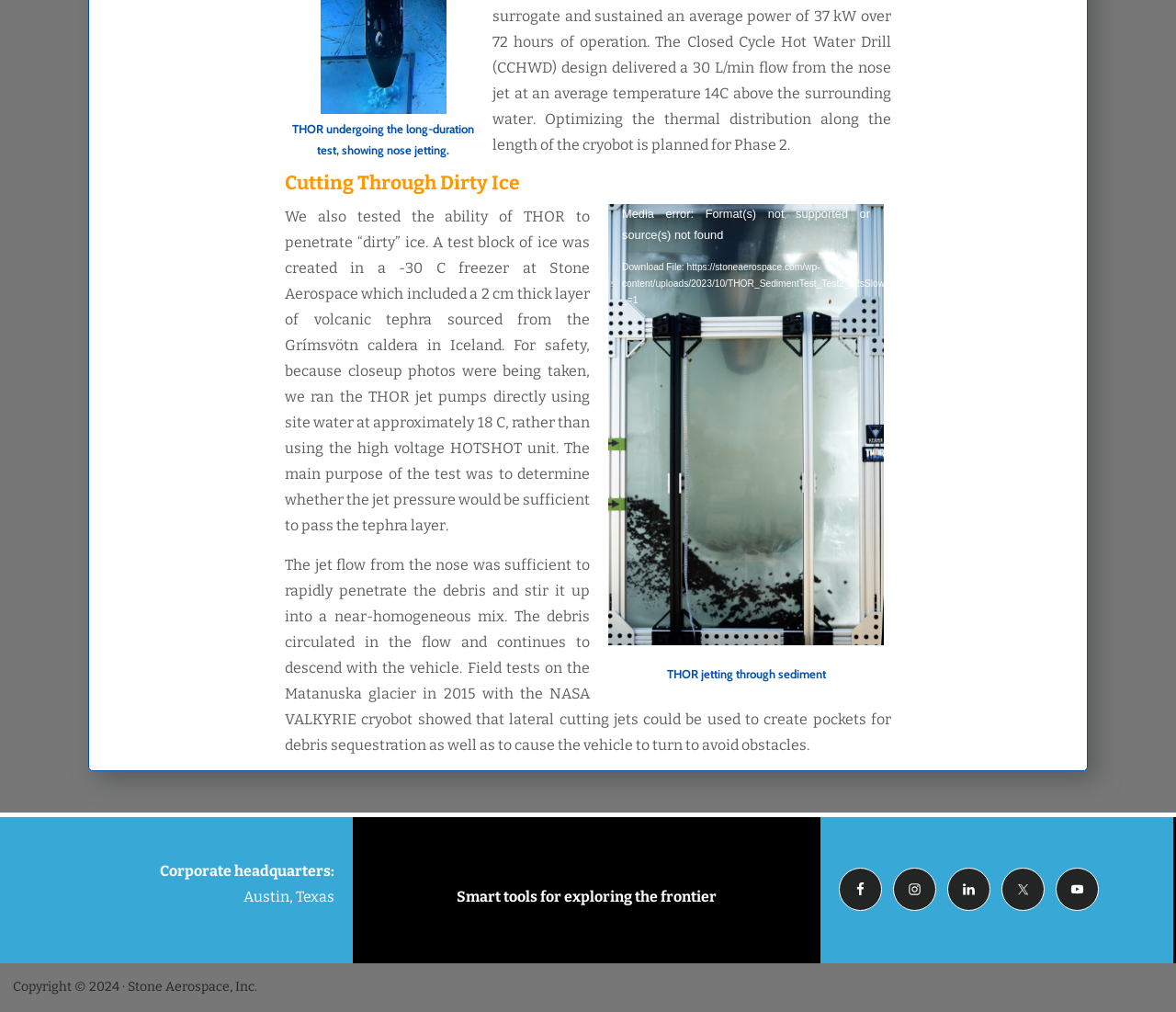Pinpoint the bounding box coordinates of the clickable area necessary to execute the following instruction: "Visit Facebook page". The coordinates should be given as four float numbers between 0 and 1, namely [left, top, right, bottom].

[0.714, 0.857, 0.75, 0.9]